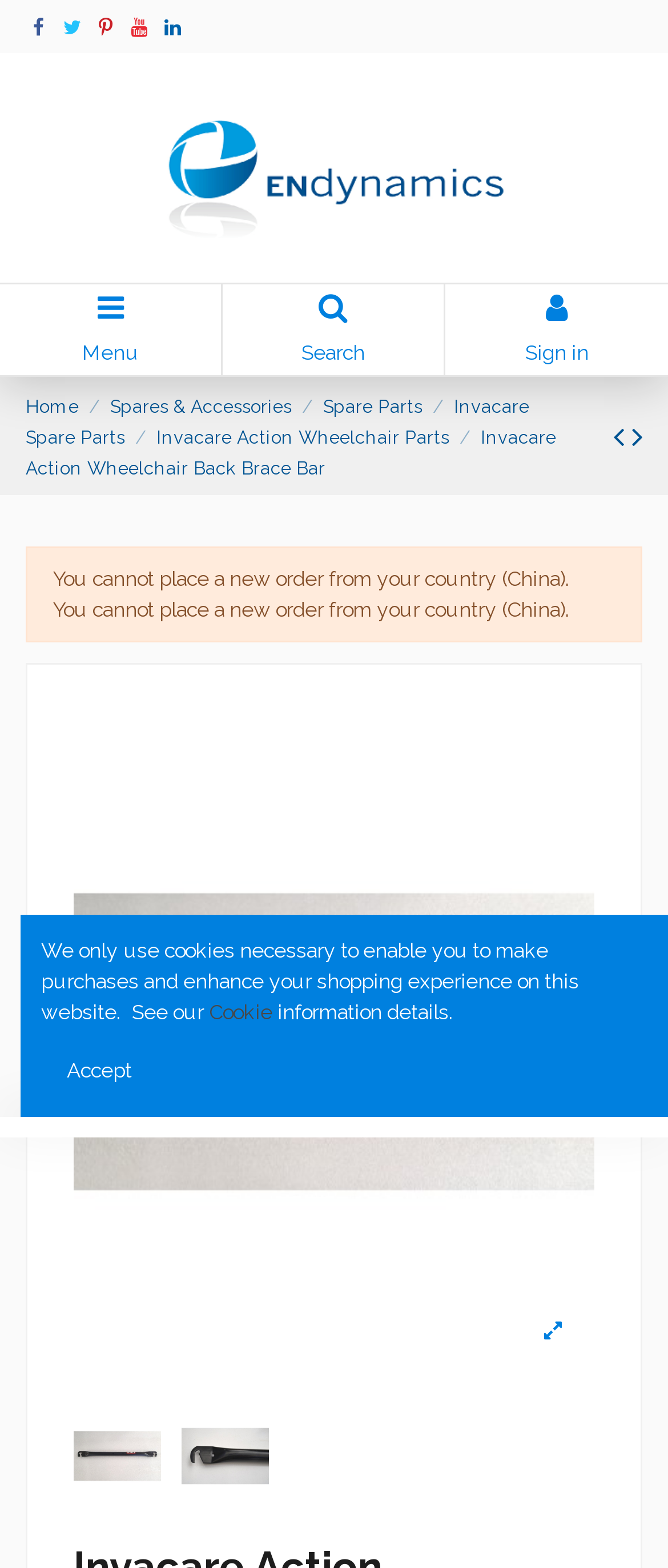Please specify the coordinates of the bounding box for the element that should be clicked to carry out this instruction: "search for products". The coordinates must be four float numbers between 0 and 1, formatted as [left, top, right, bottom].

[0.451, 0.217, 0.546, 0.233]